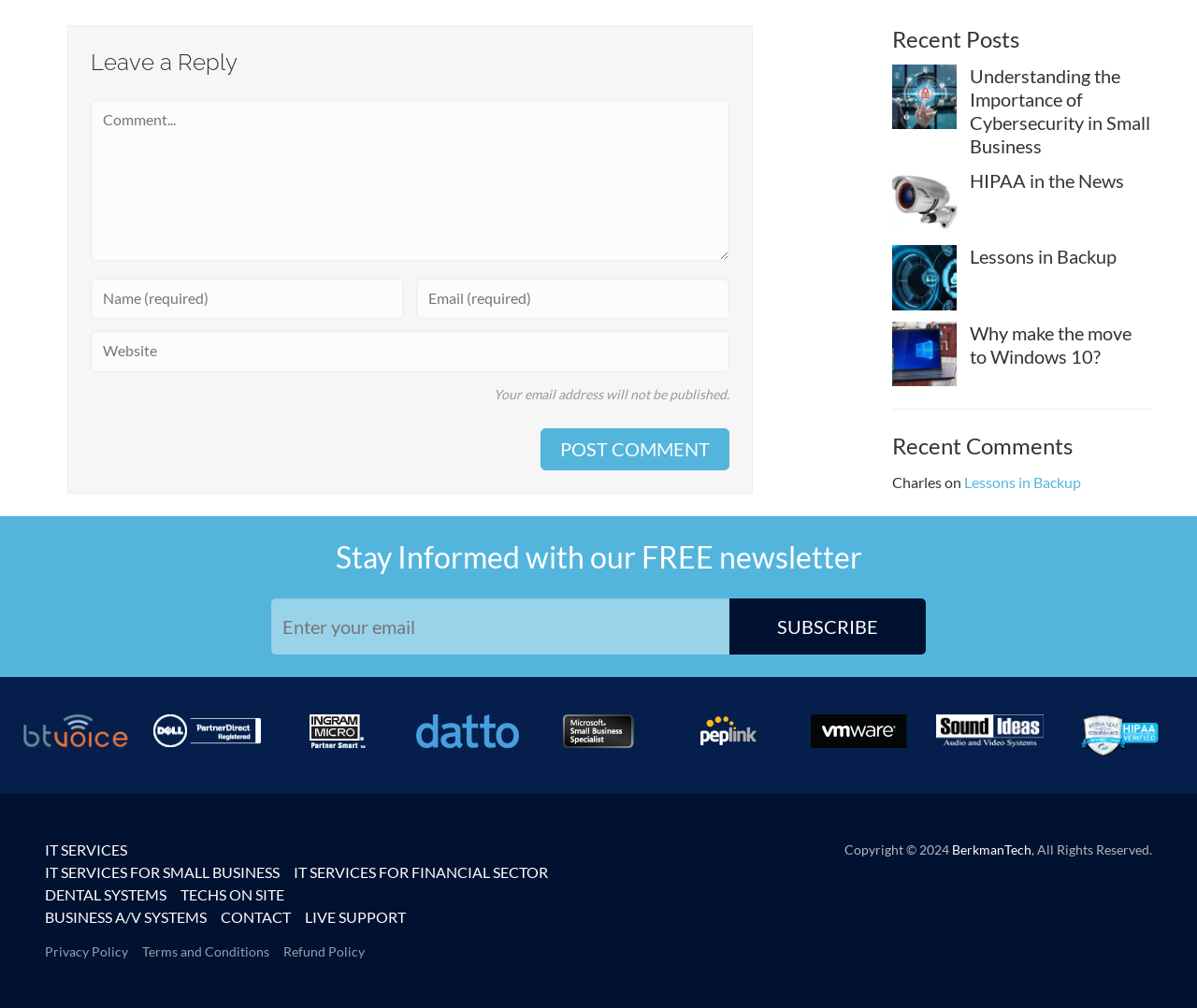For the element described, predict the bounding box coordinates as (top-left x, top-left y, bottom-right x, bottom-right y). All values should be between 0 and 1. Element description: Terms & Conditions

None